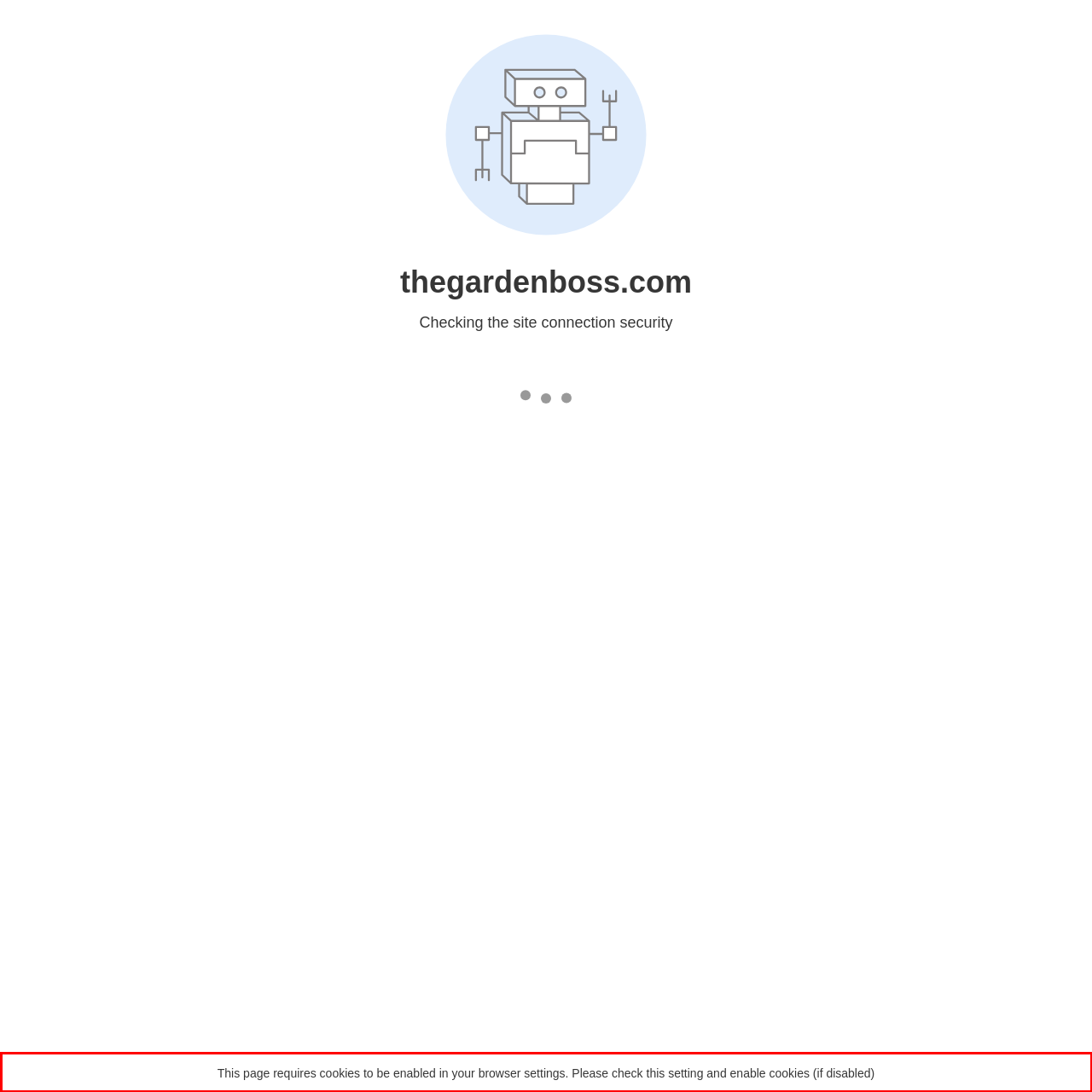Identify and extract the text within the red rectangle in the screenshot of the webpage.

This page requires cookies to be enabled in your browser settings. Please check this setting and enable cookies (if disabled)